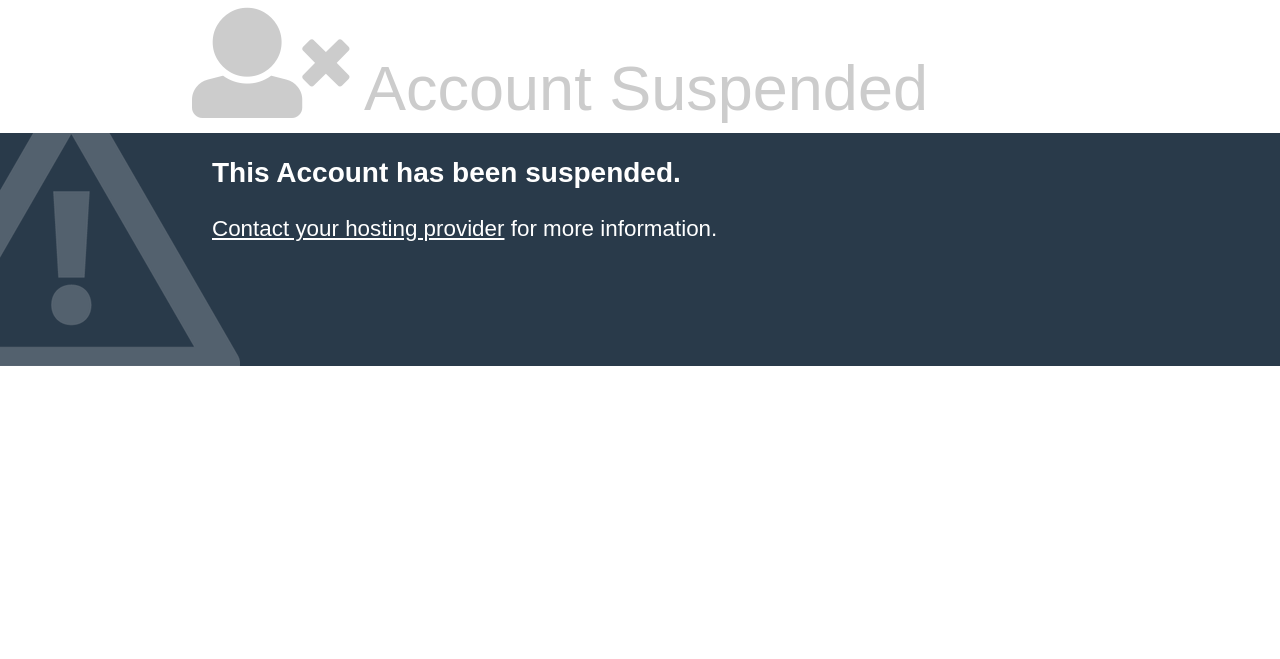Provide the bounding box coordinates of the HTML element this sentence describes: "Contact your hosting provider". The bounding box coordinates consist of four float numbers between 0 and 1, i.e., [left, top, right, bottom].

[0.166, 0.328, 0.394, 0.366]